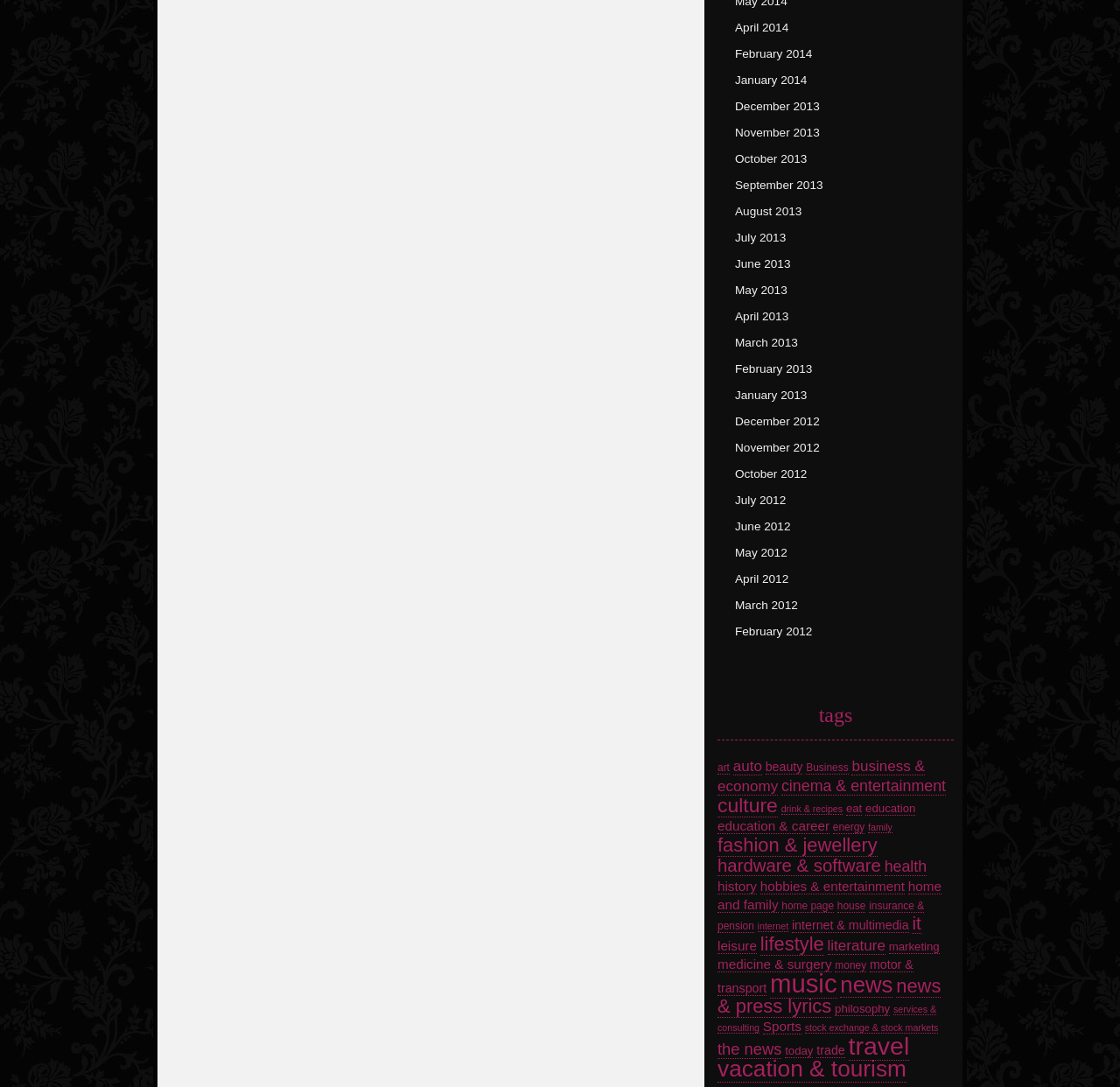Find the UI element described as: "auto" and predict its bounding box coordinates. Ensure the coordinates are four float numbers between 0 and 1, [left, top, right, bottom].

[0.654, 0.697, 0.68, 0.714]